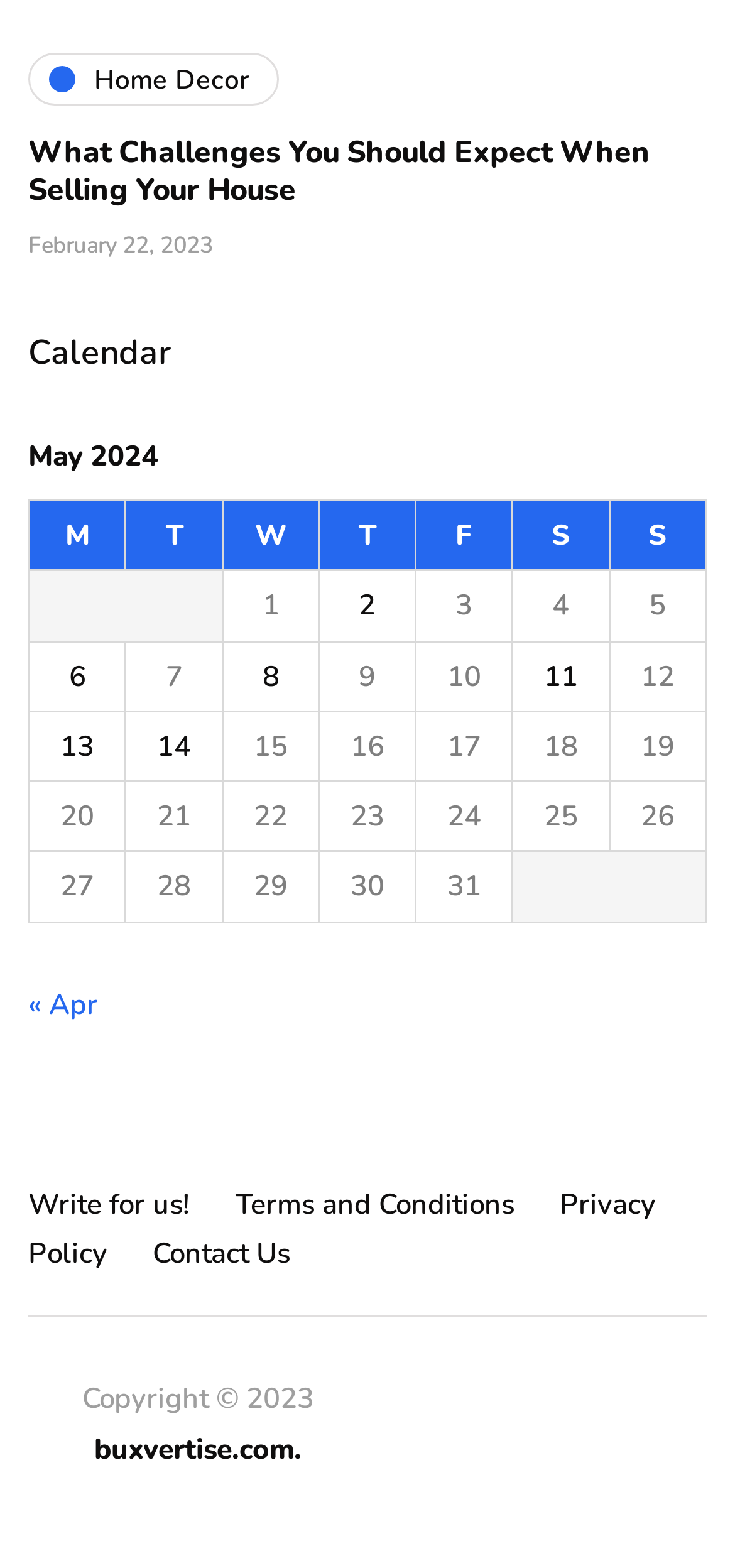Please identify the bounding box coordinates of the element I should click to complete this instruction: 'Click on 'Home Decor''. The coordinates should be given as four float numbers between 0 and 1, like this: [left, top, right, bottom].

[0.038, 0.034, 0.379, 0.068]